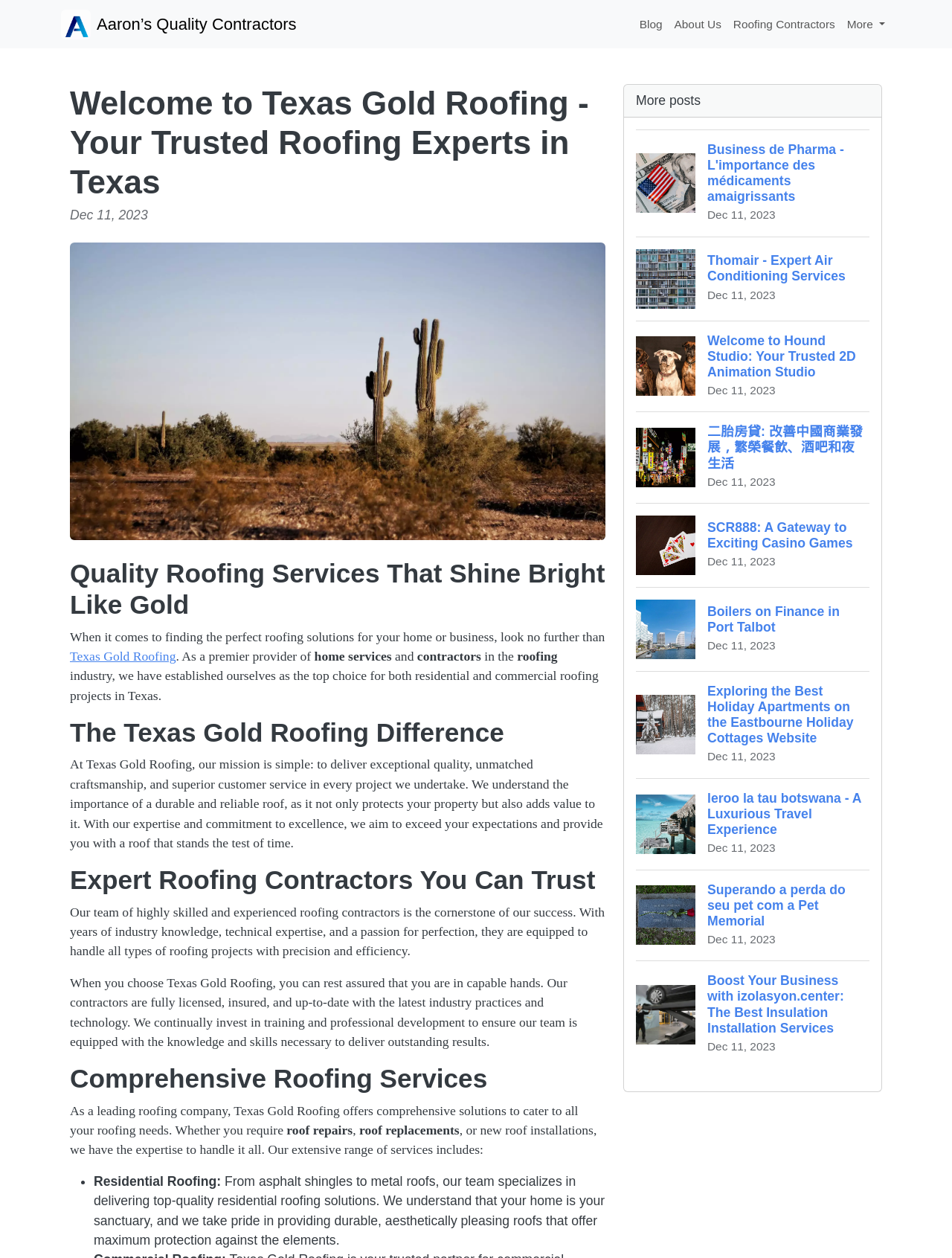Specify the bounding box coordinates of the area to click in order to execute this command: 'Click the 'Blog' link'. The coordinates should consist of four float numbers ranging from 0 to 1, and should be formatted as [left, top, right, bottom].

[0.665, 0.008, 0.702, 0.031]